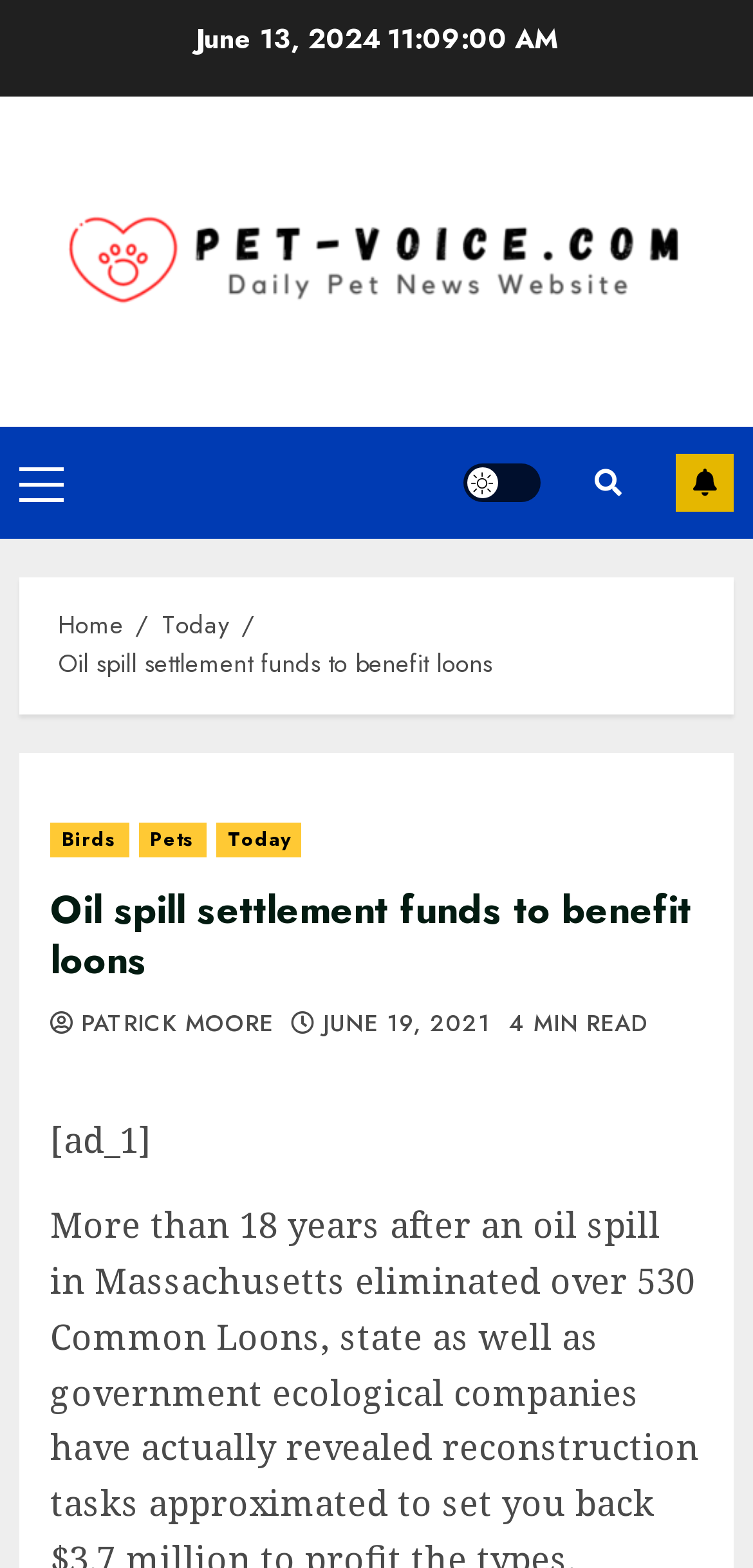Determine the bounding box of the UI element mentioned here: "Birds". The coordinates must be in the format [left, top, right, bottom] with values ranging from 0 to 1.

[0.067, 0.525, 0.171, 0.547]